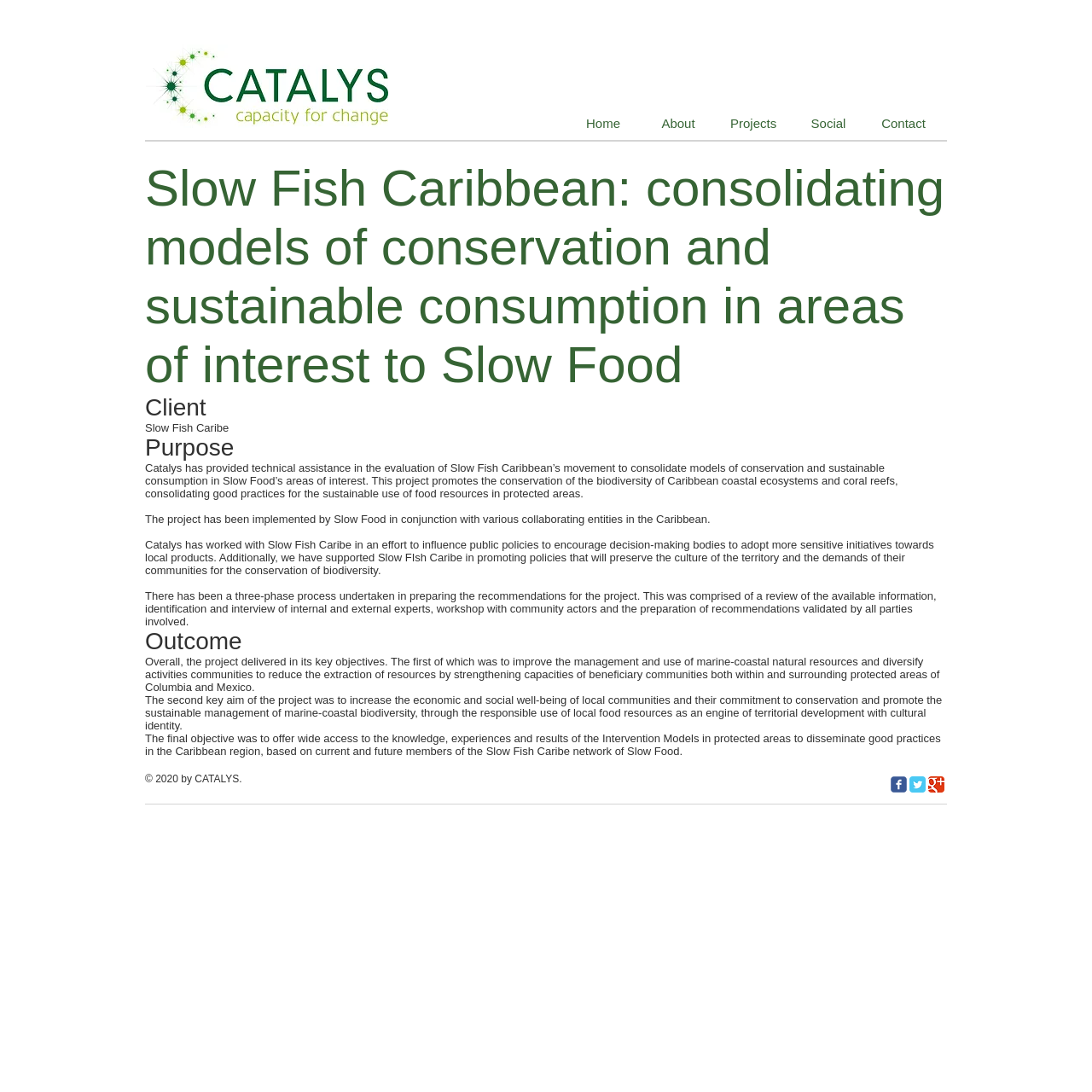What is the purpose of the project?
Use the information from the image to give a detailed answer to the question.

By analyzing the webpage content, I found that the purpose of the project is to consolidate models of conservation and sustainable consumption in areas of interest to Slow Food. This is mentioned in the main heading 'Slow Fish Caribbean: consolidating models of conservation and sustainable consumption in areas of interest to Slow Food'.